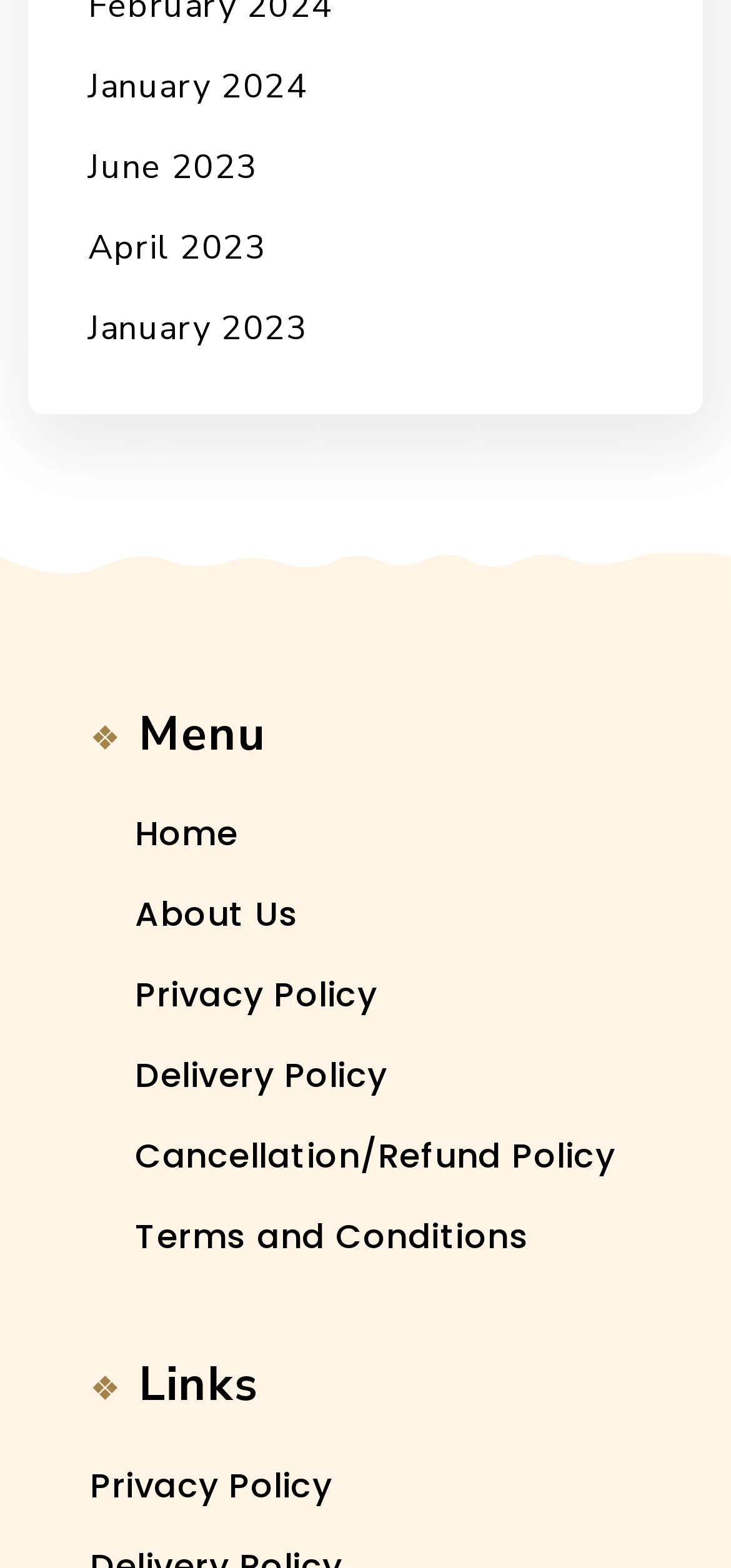Locate the bounding box coordinates of the clickable area to execute the instruction: "Read Privacy Policy". Provide the coordinates as four float numbers between 0 and 1, represented as [left, top, right, bottom].

[0.185, 0.619, 0.515, 0.649]